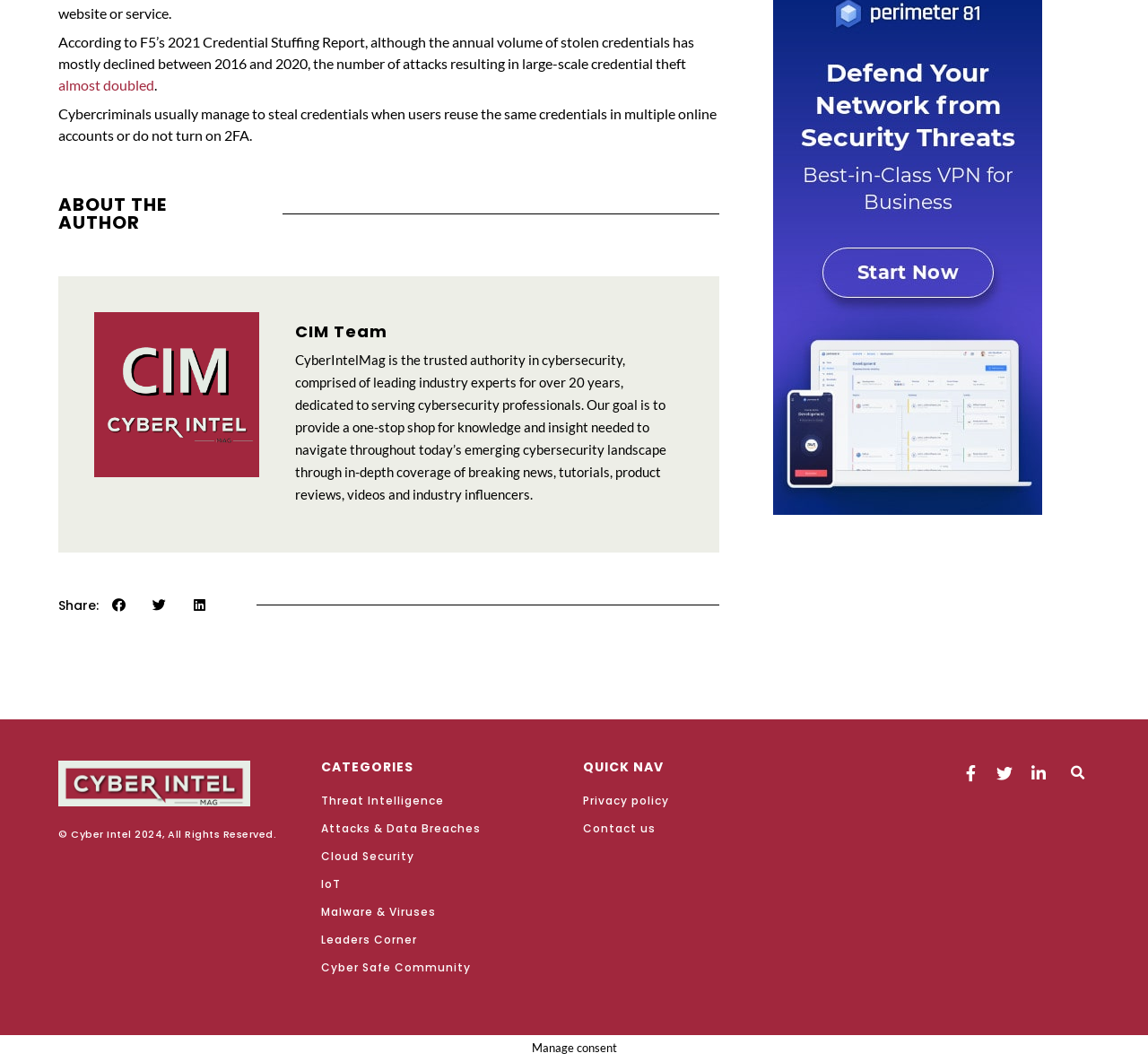Answer with a single word or phrase: 
How can users share the article?

On facebook, twitter, linkedin